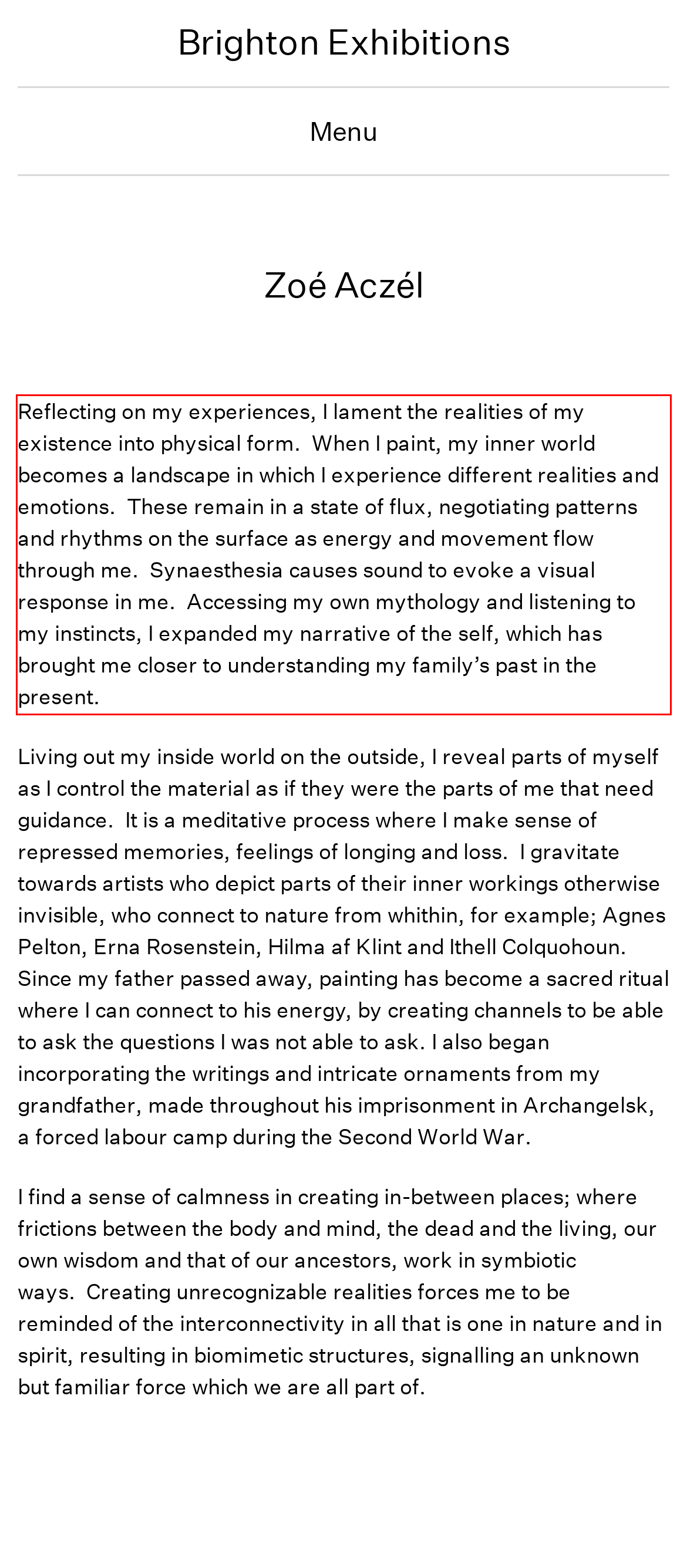There is a screenshot of a webpage with a red bounding box around a UI element. Please use OCR to extract the text within the red bounding box.

Reflecting on my experiences, I lament the realities of my existence into physical form. When I paint, my inner world becomes a landscape in which I experience different realities and emotions. These remain in a state of flux, negotiating patterns and rhythms on the surface as energy and movement flow through me. Synaesthesia causes sound to evoke a visual response in me. Accessing my own mythology and listening to my instincts, I expanded my narrative of the self, which has brought me closer to understanding my family’s past in the present.